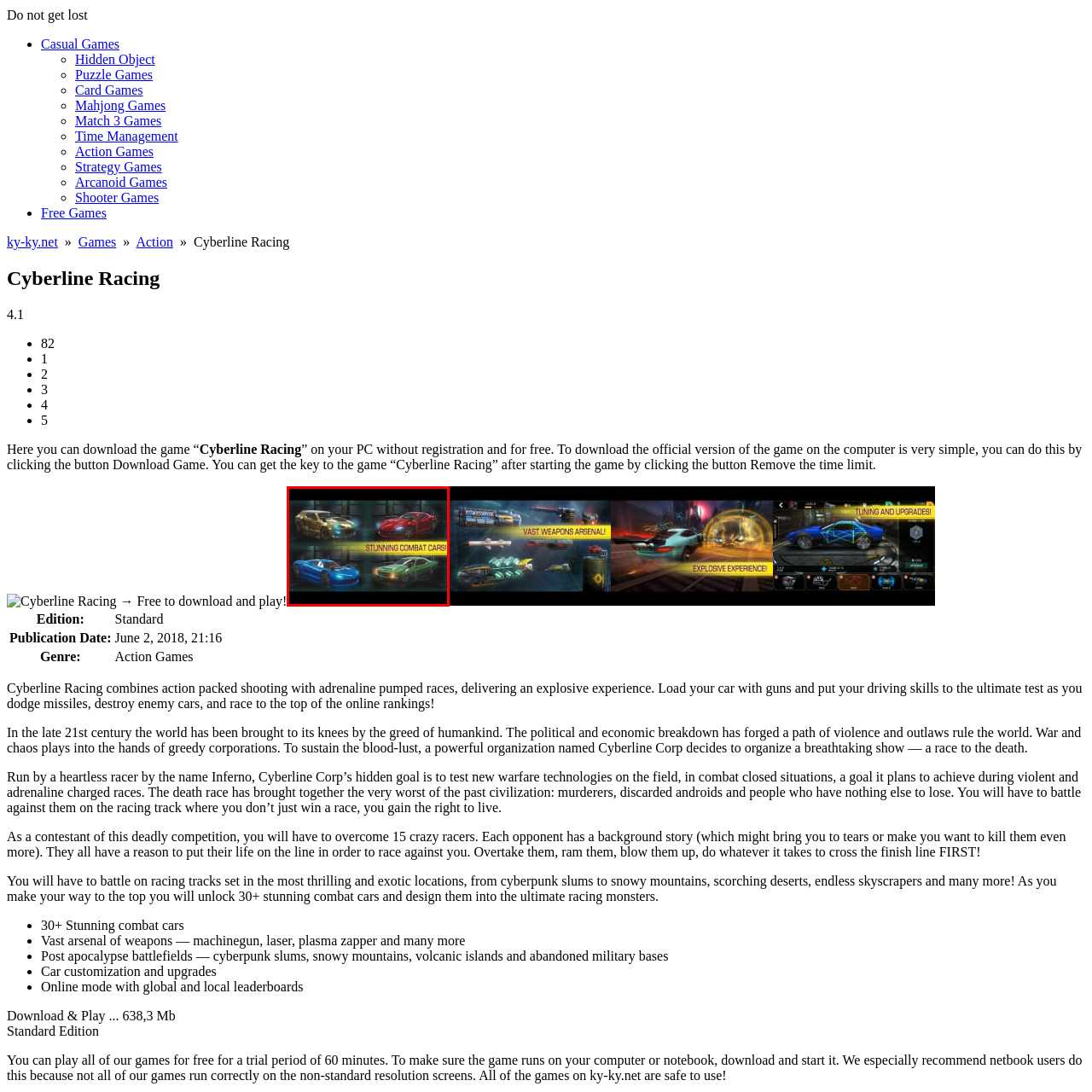Describe in detail what you see in the image highlighted by the red border.

The image showcases a vivid display of four stunning combat cars from the game "Cyberline Racing," set against a dark, industrial backdrop. Each car is uniquely designed, exuding an aggressive aesthetic that aligns with the game's high-octane action narrative. The top left car gleams in a striking gold finish, while the top right features a sleek red exterior. The bottom left showcases a bold blue sports car, and the bottom right presents a rugged green vehicle. The prominent text in the center declares "STUNNING COMBAT CARS!" emphasizing the game's focus on intense racing combined with fierce vehicular combat. This visual encapsulates the relentless energy and dynamic gameplay that players can expect in this action-packed racing adventure.